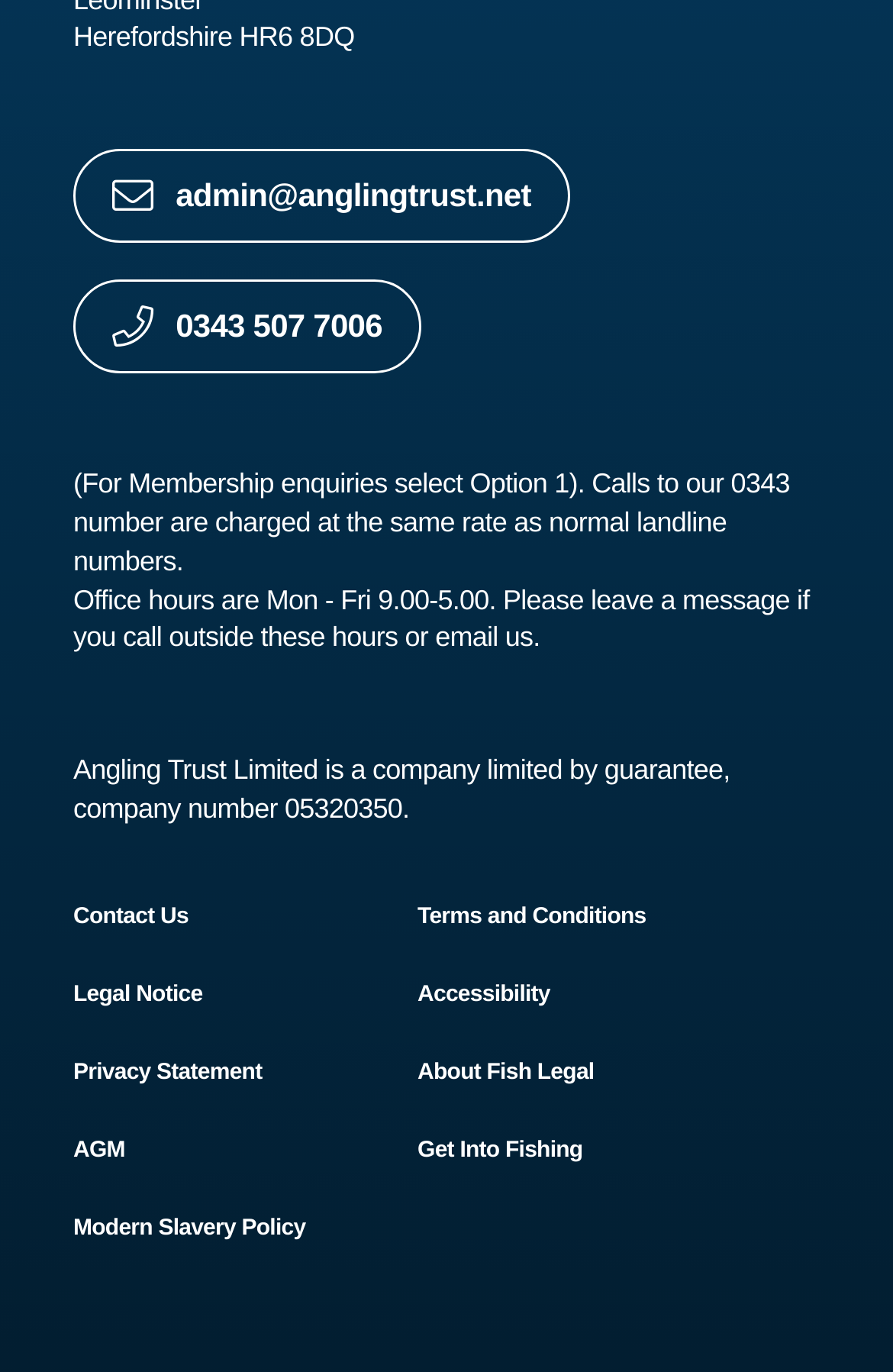What are the office hours of Angling Trust?
Please provide a single word or phrase as your answer based on the image.

Mon - Fri 9.00-5.00